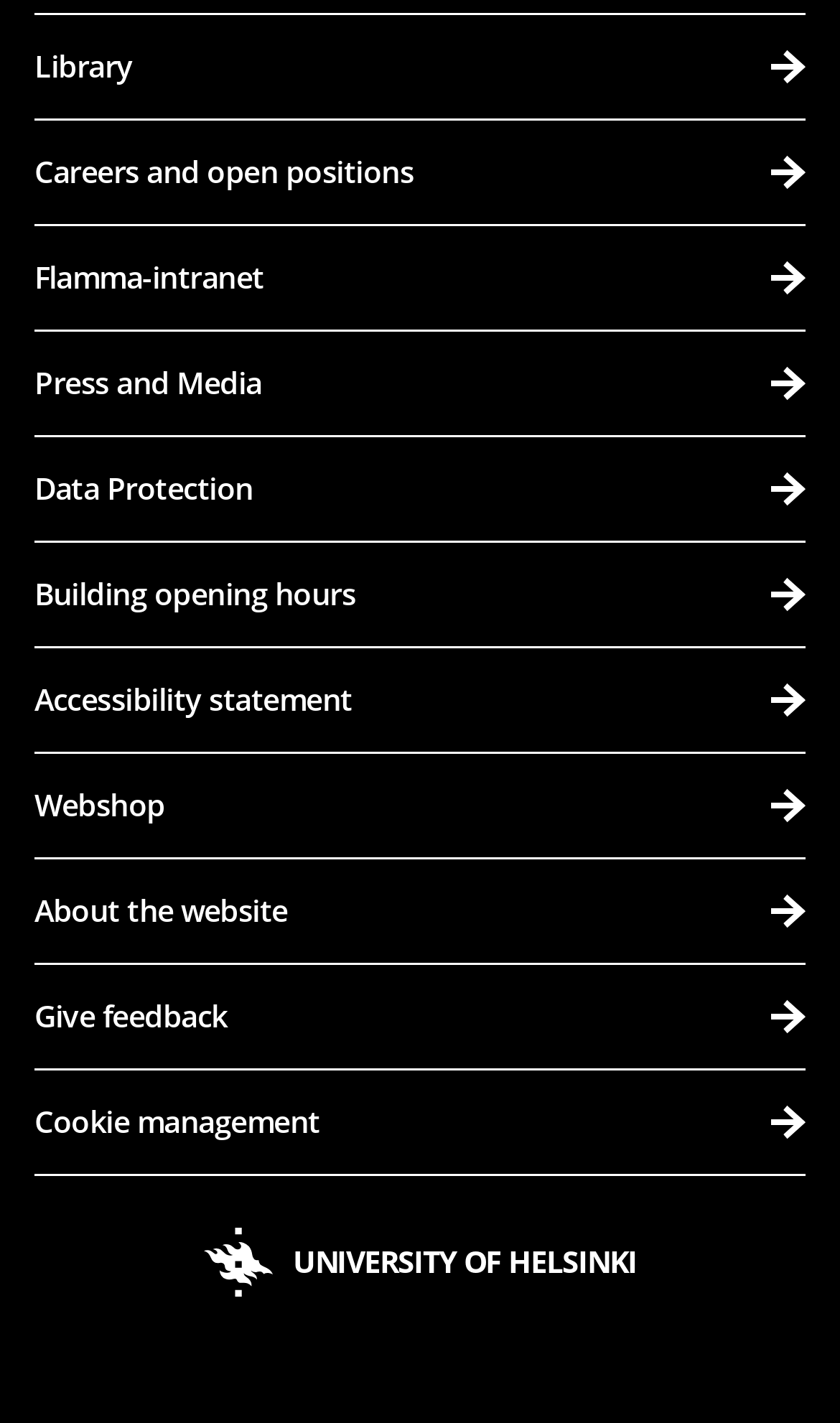Please identify the bounding box coordinates of the area I need to click to accomplish the following instruction: "read the Recent Posts section".

None